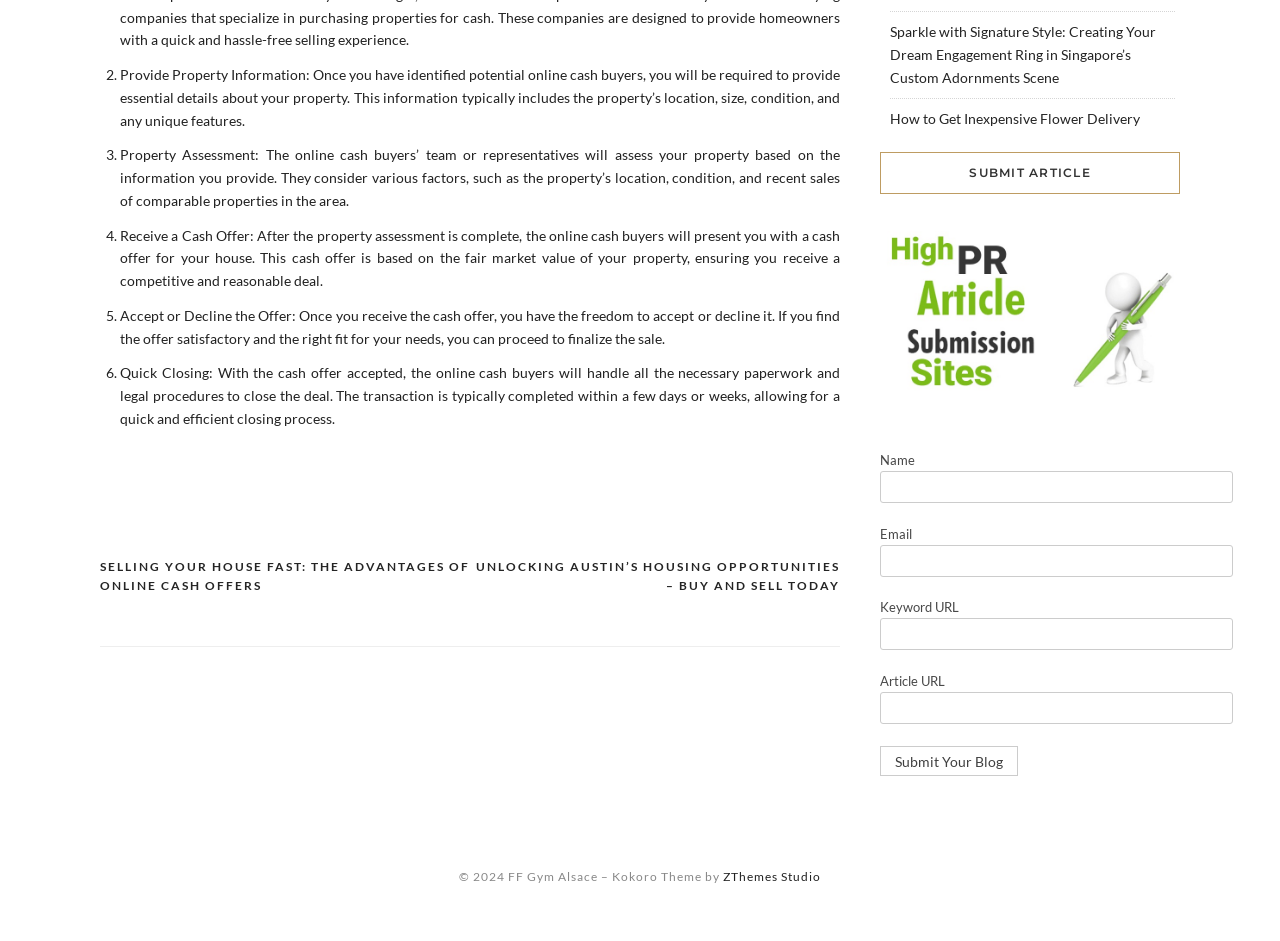Locate the bounding box coordinates of the area where you should click to accomplish the instruction: "Submit the contact form".

[0.688, 0.793, 0.795, 0.824]